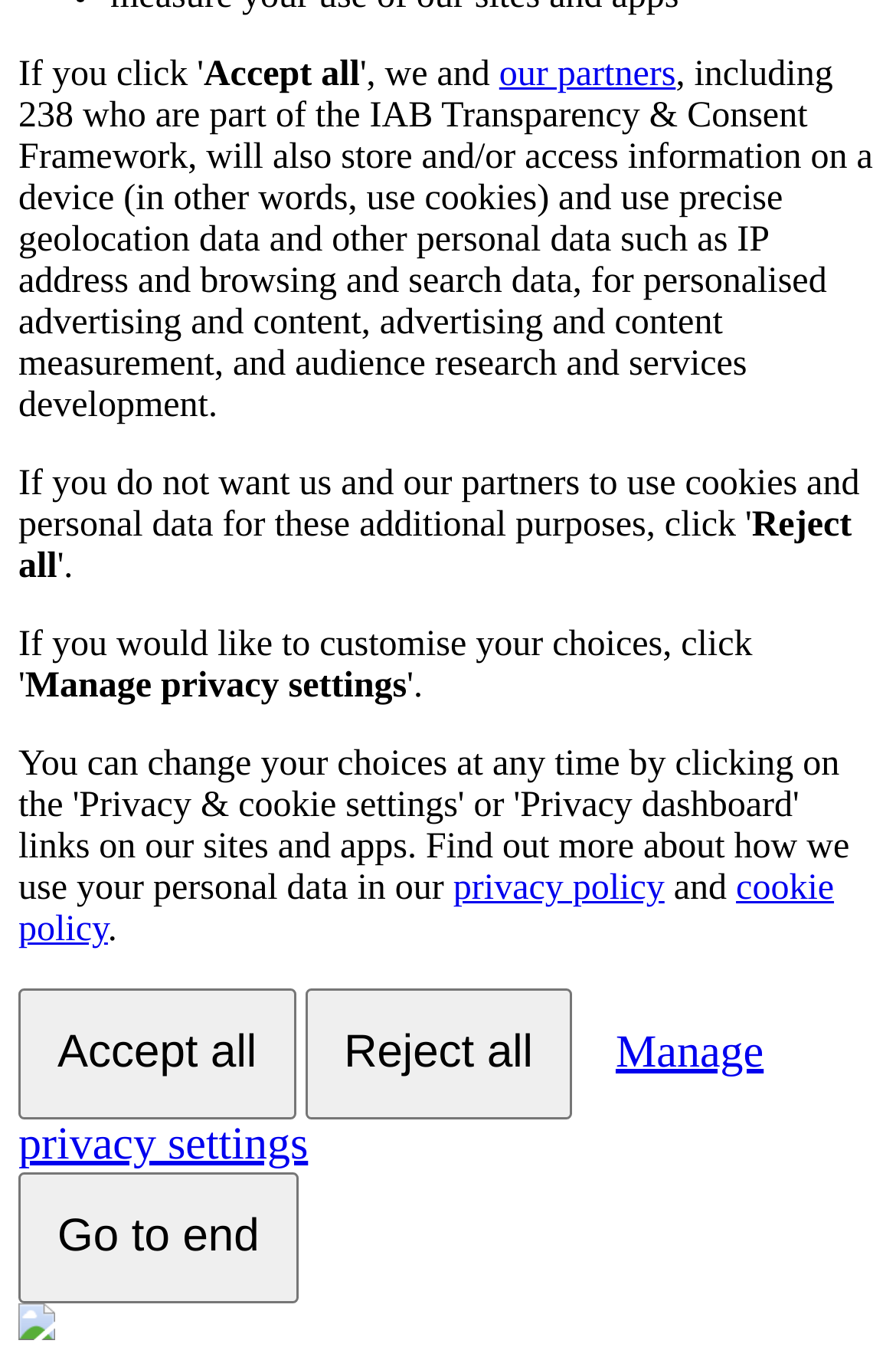For the following element description, predict the bounding box coordinates in the format (top-left x, top-left y, bottom-right x, bottom-right y). All values should be floating point numbers between 0 and 1. Description: Accept all

[0.021, 0.721, 0.33, 0.817]